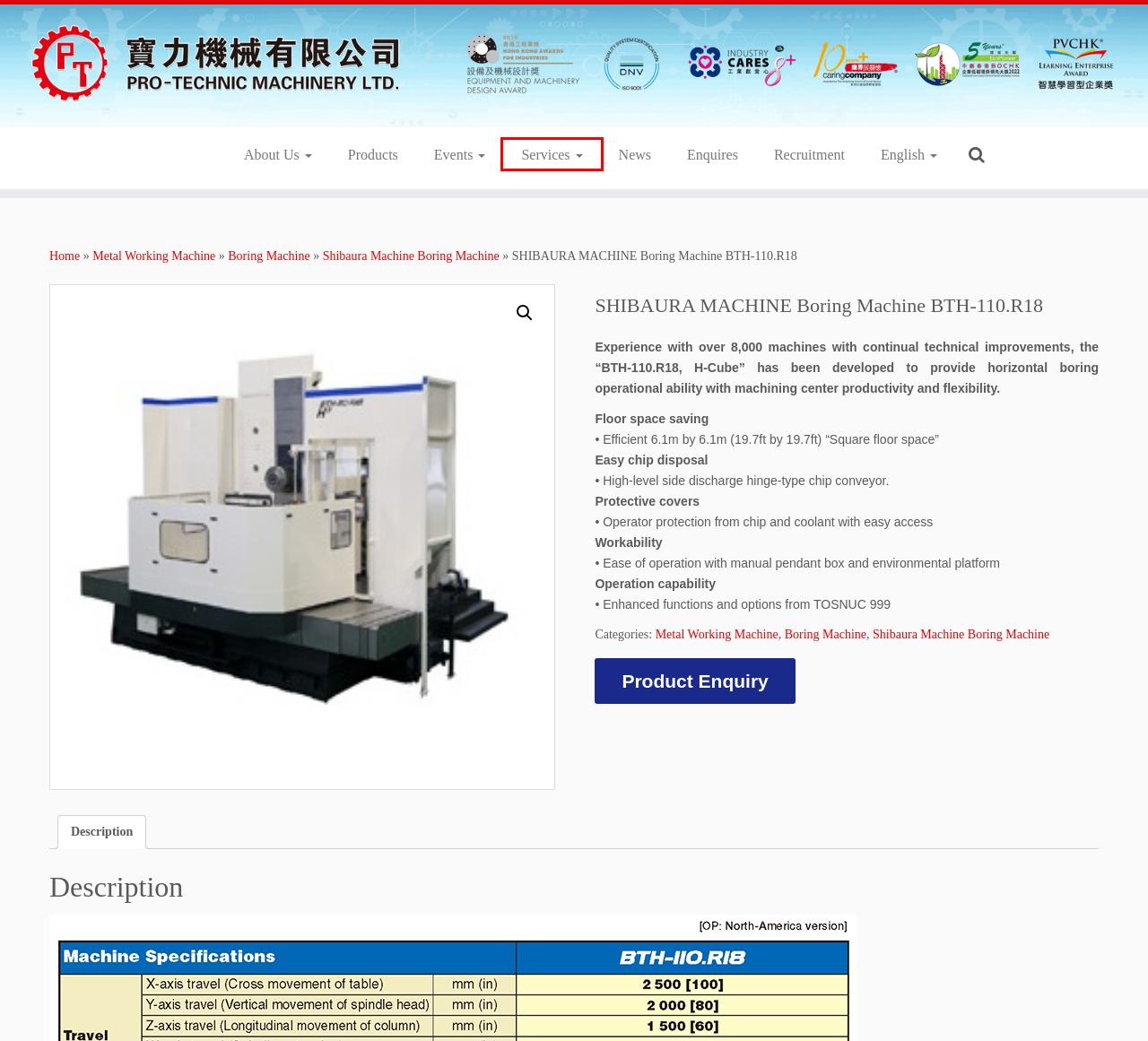Observe the provided screenshot of a webpage that has a red rectangle bounding box. Determine the webpage description that best matches the new webpage after clicking the element inside the red bounding box. Here are the candidates:
A. Grandlead Intelligent Systems (Dongguan) Co.,Ltd. – (宝力集团旗下全资子公司)
B. About Us – PRO-TECHNIC MACHINERY LTD.
C. Shibaura Machine Boring Machine – PRO-TECHNIC MACHINERY LTD.
D. PRO-TECHNIC MACHINERY LTD.
E. Enquires – PRO-TECHNIC MACHINERY LTD.
F. Metal Working Machine – PRO-TECHNIC MACHINERY LTD.
G. Services – PRO-TECHNIC MACHINERY LTD.
H. Products – PRO-TECHNIC MACHINERY LTD.

G